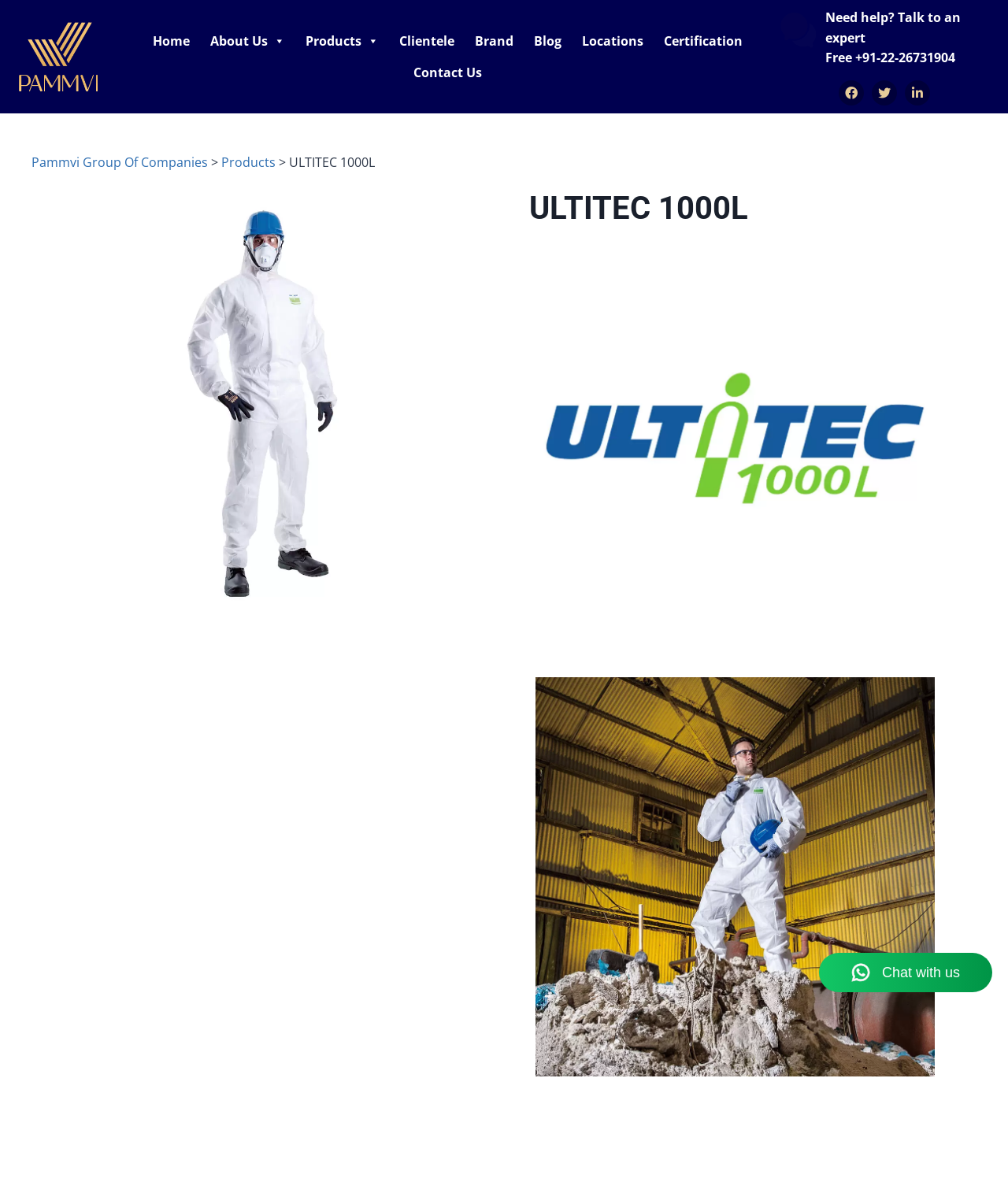Generate a thorough description of the webpage.

The webpage is about the ULTITEC 1000L product from Pammvi Group Of Companies. At the top left corner, there is a logo of Pammvi Group Of Companies, which is also a link to the company's homepage. Next to the logo, there is a navigation menu with links to various sections of the website, including Home, About Us, Products, Clientele, Brand, Blog, Locations, Certification, and Contact Us.

Below the navigation menu, there is a prominent heading that reads "ULTITEC 1000L". On the left side of the page, there is a large image of the ULTITEC 1000L product, which takes up most of the vertical space. Above the image, there is a link to the company's homepage.

On the right side of the page, there are three smaller images of the product, each with a link to a specific variant of the product, namely U1000L 3 and ULTITEC 1000L1. Below these images, there is a section with a heading that reads "ULTITEC 1000L" again.

At the bottom of the page, there is a section with a static text that reads "Need help? Talk to an expert" and a phone number "Free +91-22-26731904". There are also three social media links, represented by icons, on the bottom right corner of the page. Finally, there is an iframe at the bottom right corner of the page, which may contain additional content or a widget.